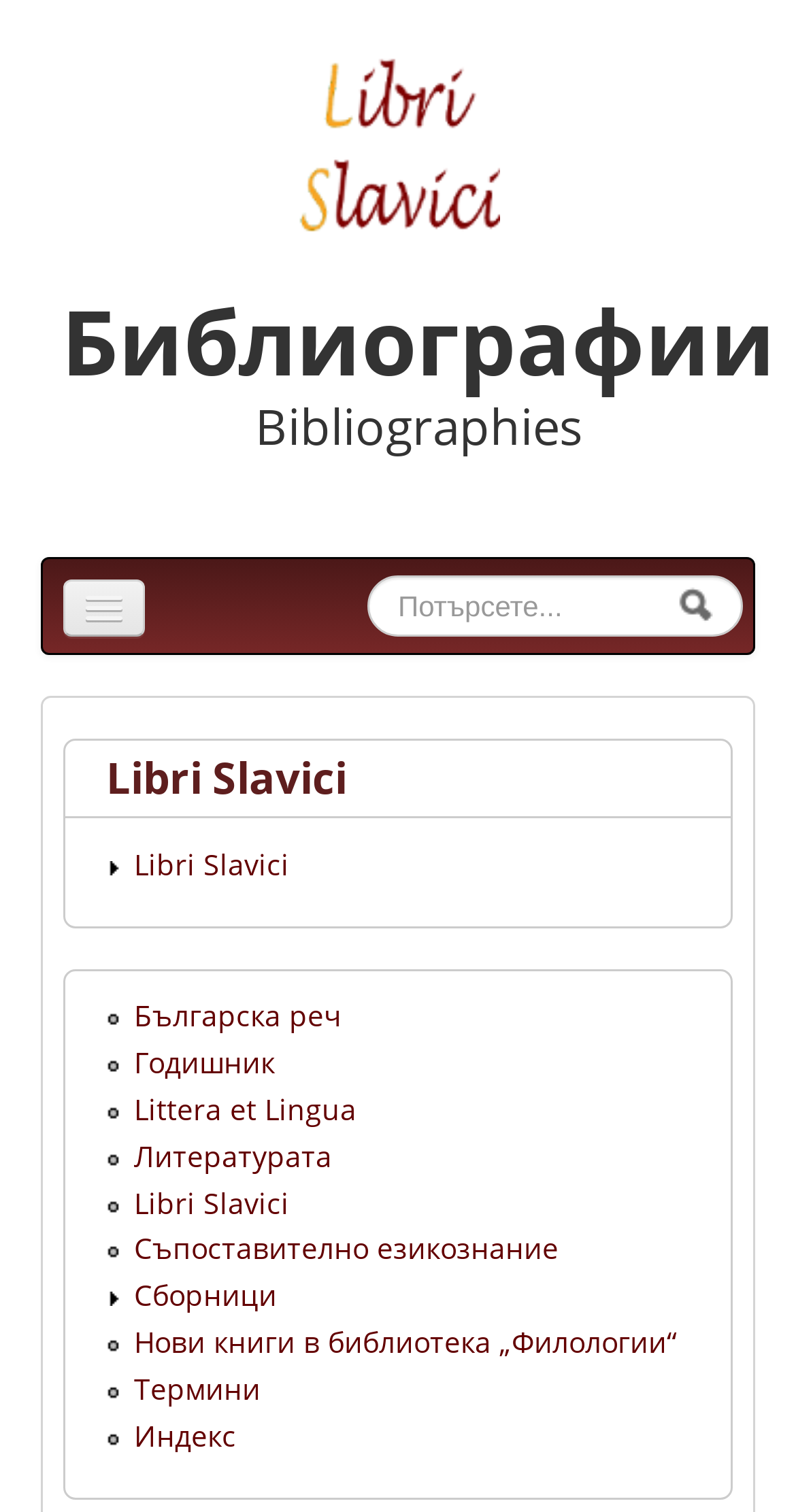Please answer the following question using a single word or phrase: 
How many headings are there on the webpage?

2